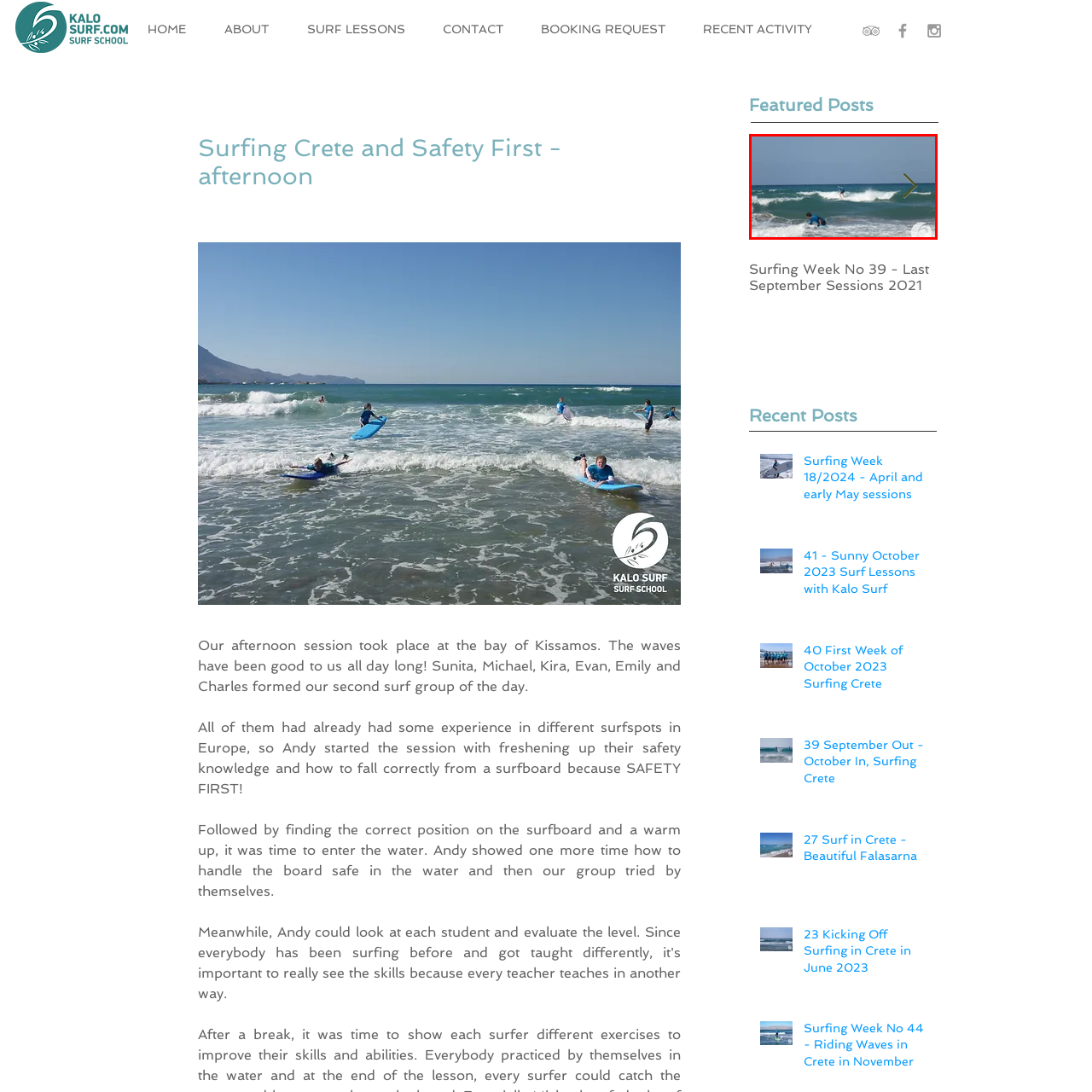View the image surrounded by the red border, What is the color of the wetsuit worn by the surfer in the foreground?
 Answer using a single word or phrase.

Blue